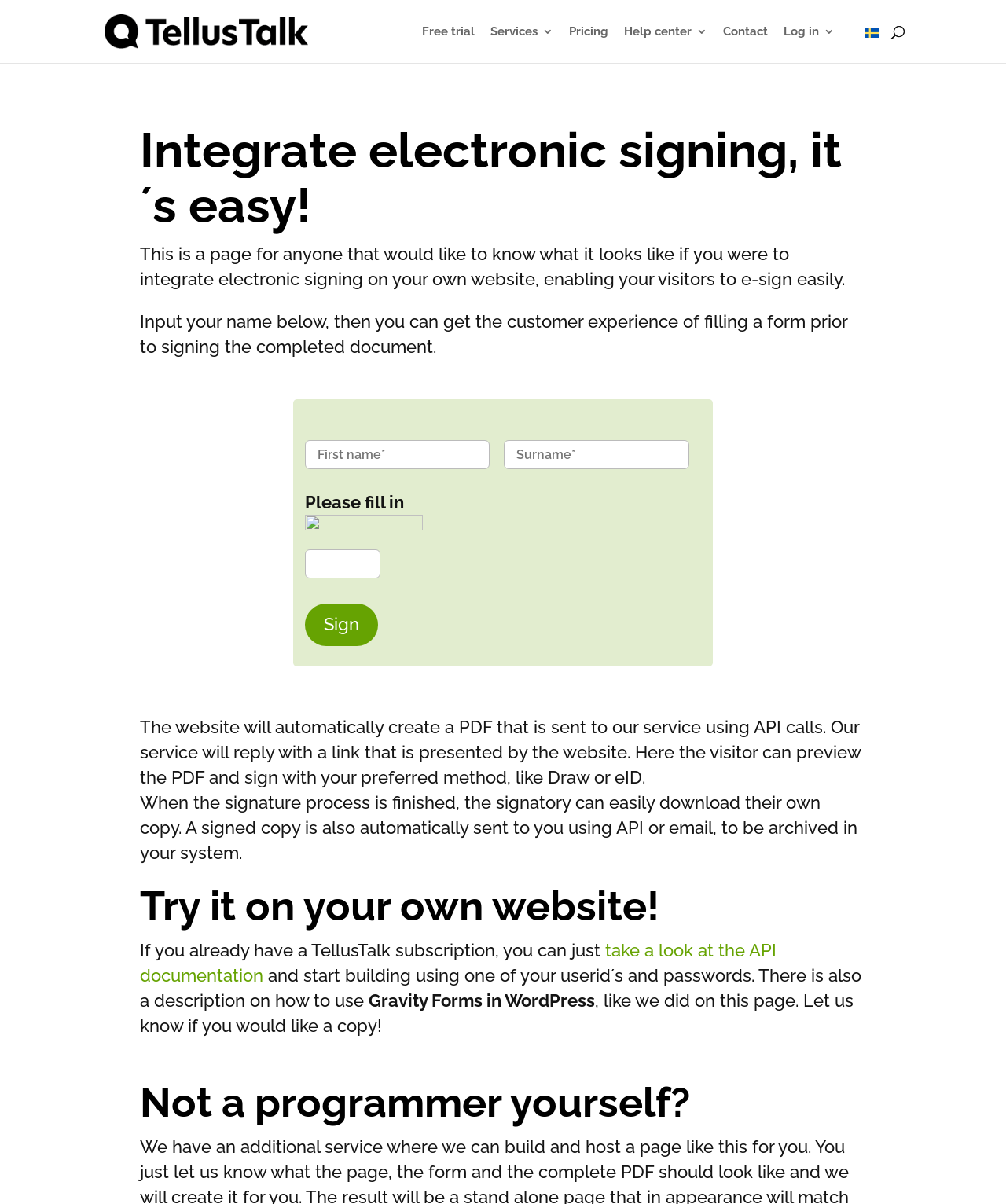What is the primary heading on this webpage?

Integrate electronic signing, it´s easy!